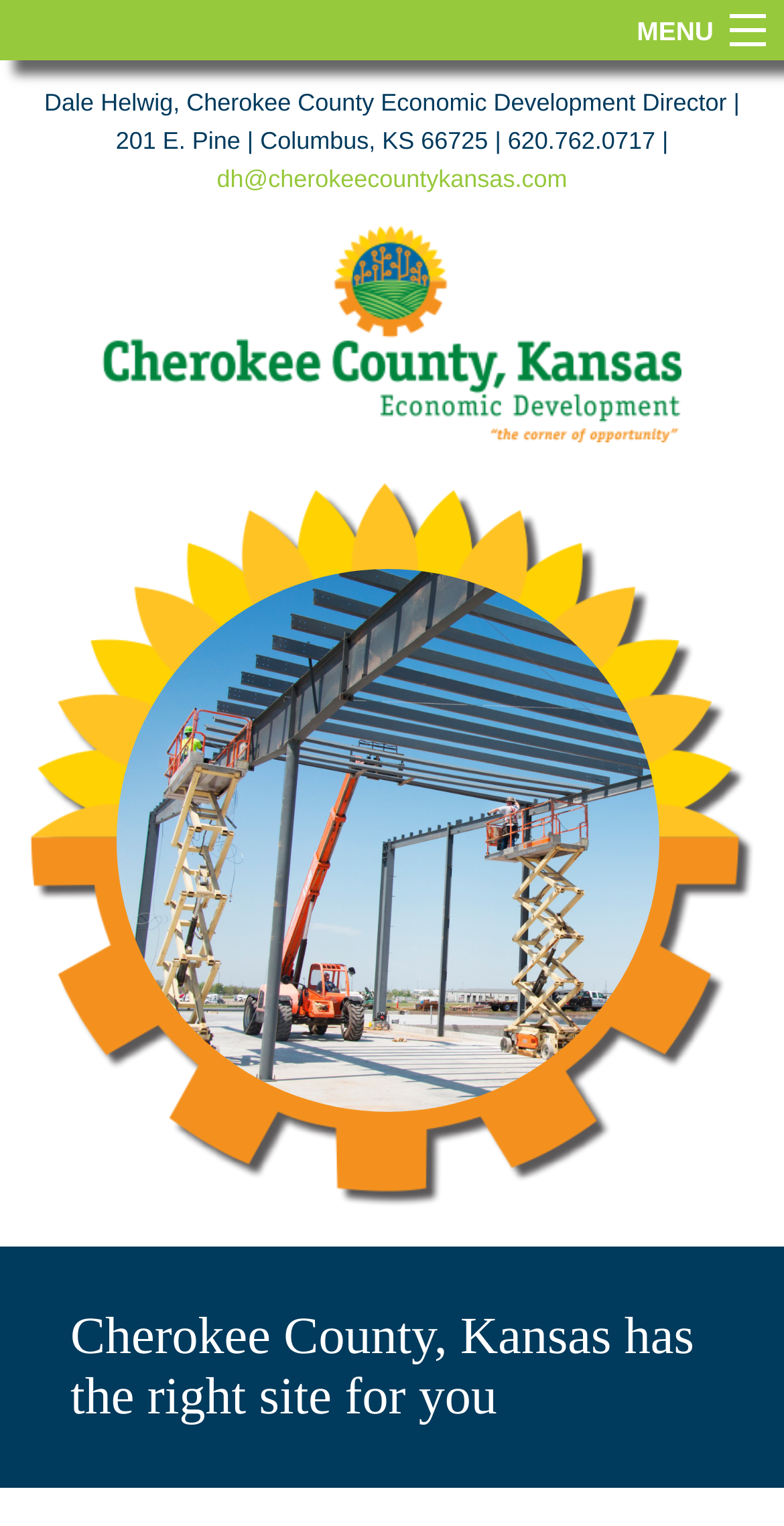Determine the bounding box coordinates for the element that should be clicked to follow this instruction: "Search for something". The coordinates should be given as four float numbers between 0 and 1, in the format [left, top, right, bottom].

None